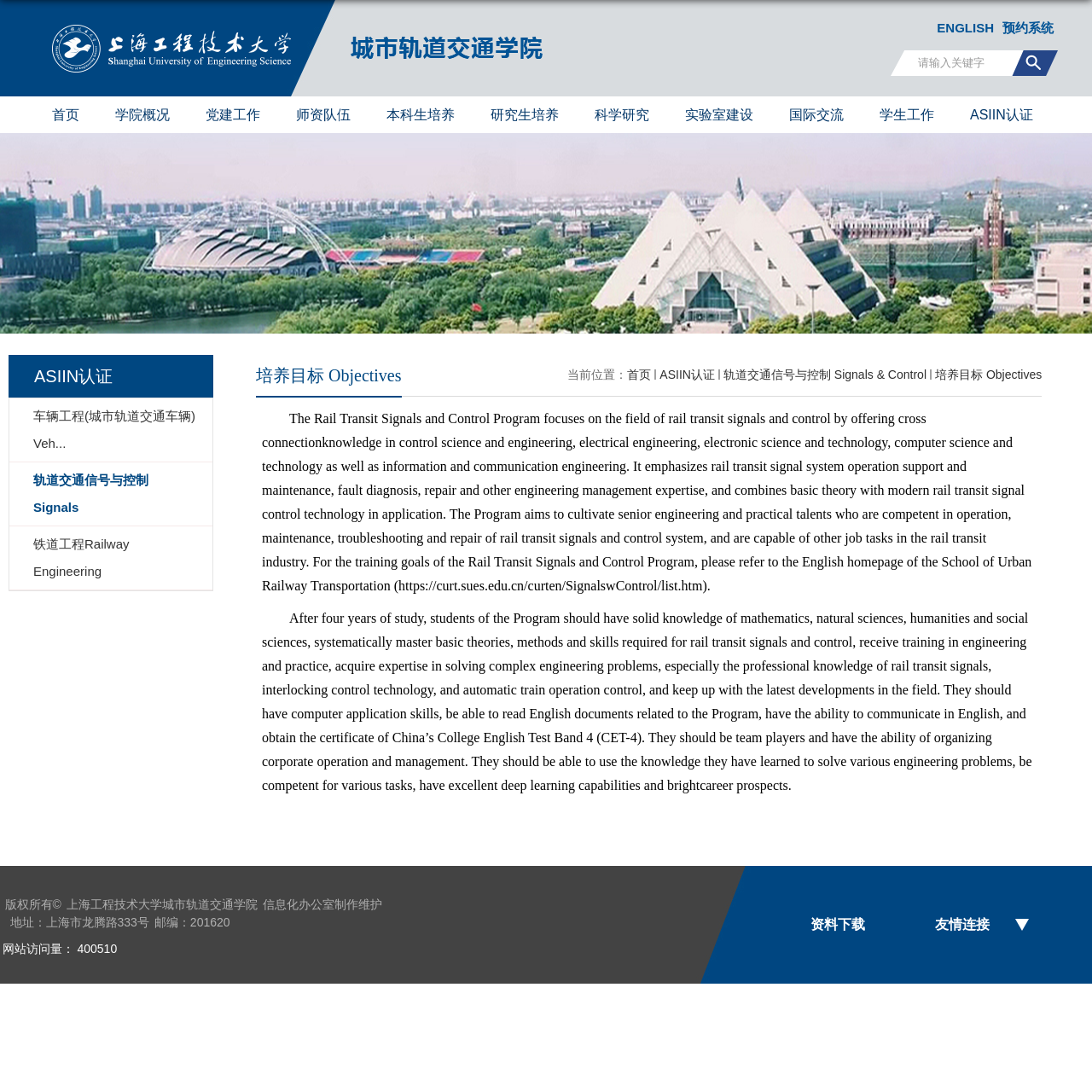Bounding box coordinates are specified in the format (top-left x, top-left y, bottom-right x, bottom-right y). All values are floating point numbers bounded between 0 and 1. Please provide the bounding box coordinate of the region this sentence describes: 培养目标 Objectives

[0.856, 0.337, 0.954, 0.349]